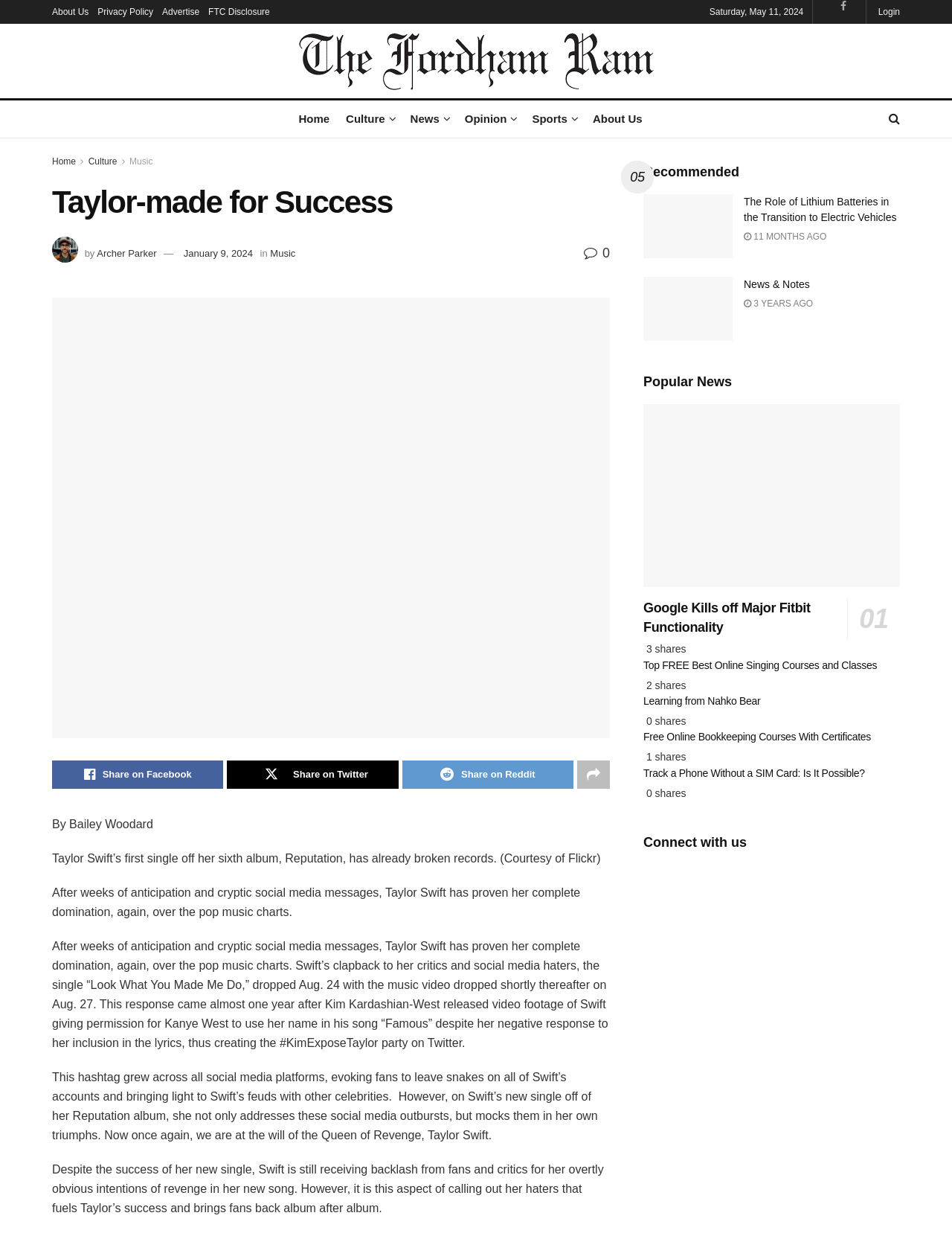Using the webpage screenshot, locate the HTML element that fits the following description and provide its bounding box: "Share 0".

[0.676, 0.536, 0.699, 0.557]